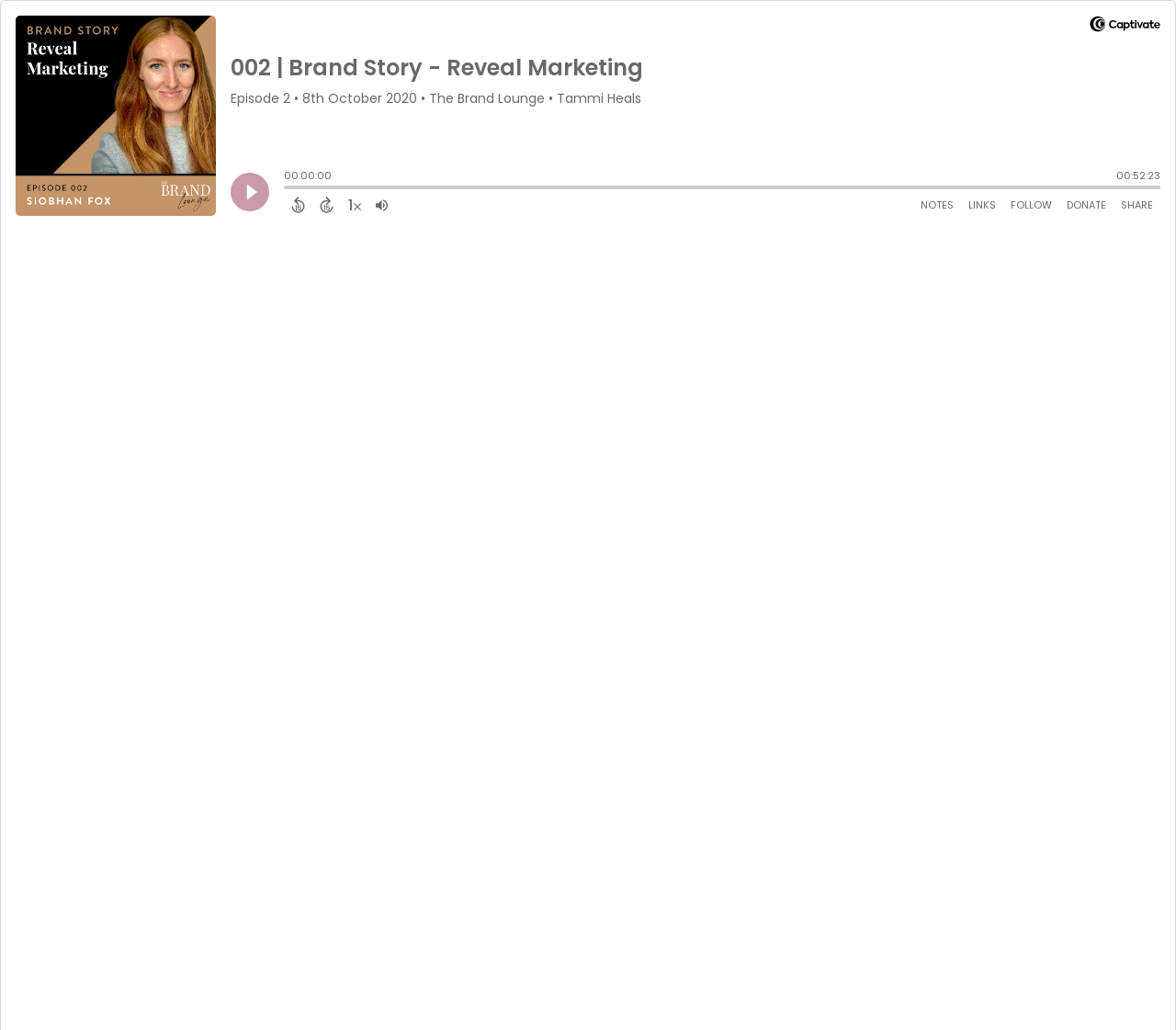Please determine the bounding box coordinates for the element that should be clicked to follow these instructions: "Play the podcast".

[0.196, 0.168, 0.229, 0.205]